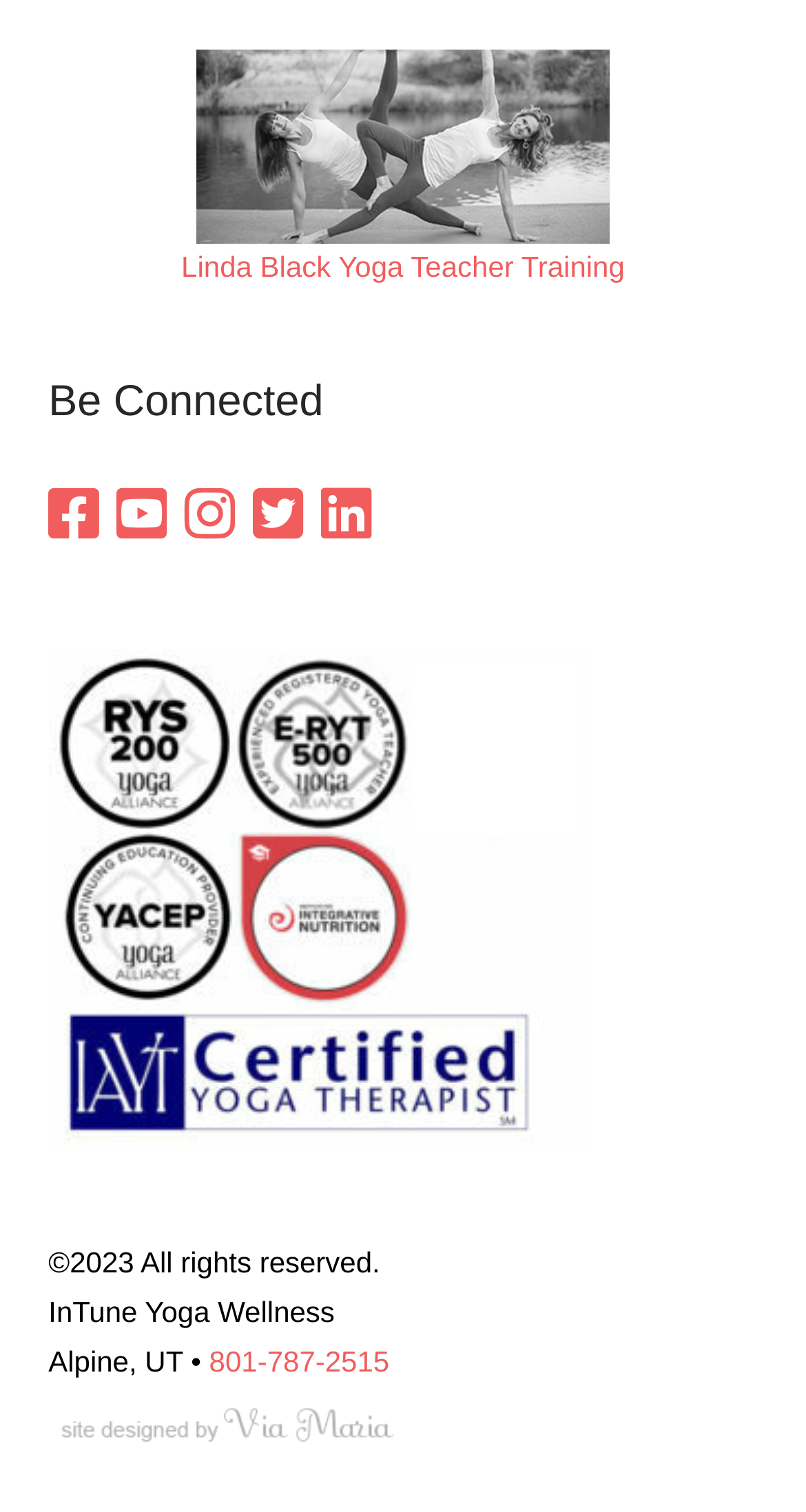What is the location of the wellness center?
Provide a detailed and extensive answer to the question.

The location of the wellness center can be found in the static text element 'Alpine, UT •' which is located at the bottom of the webpage.